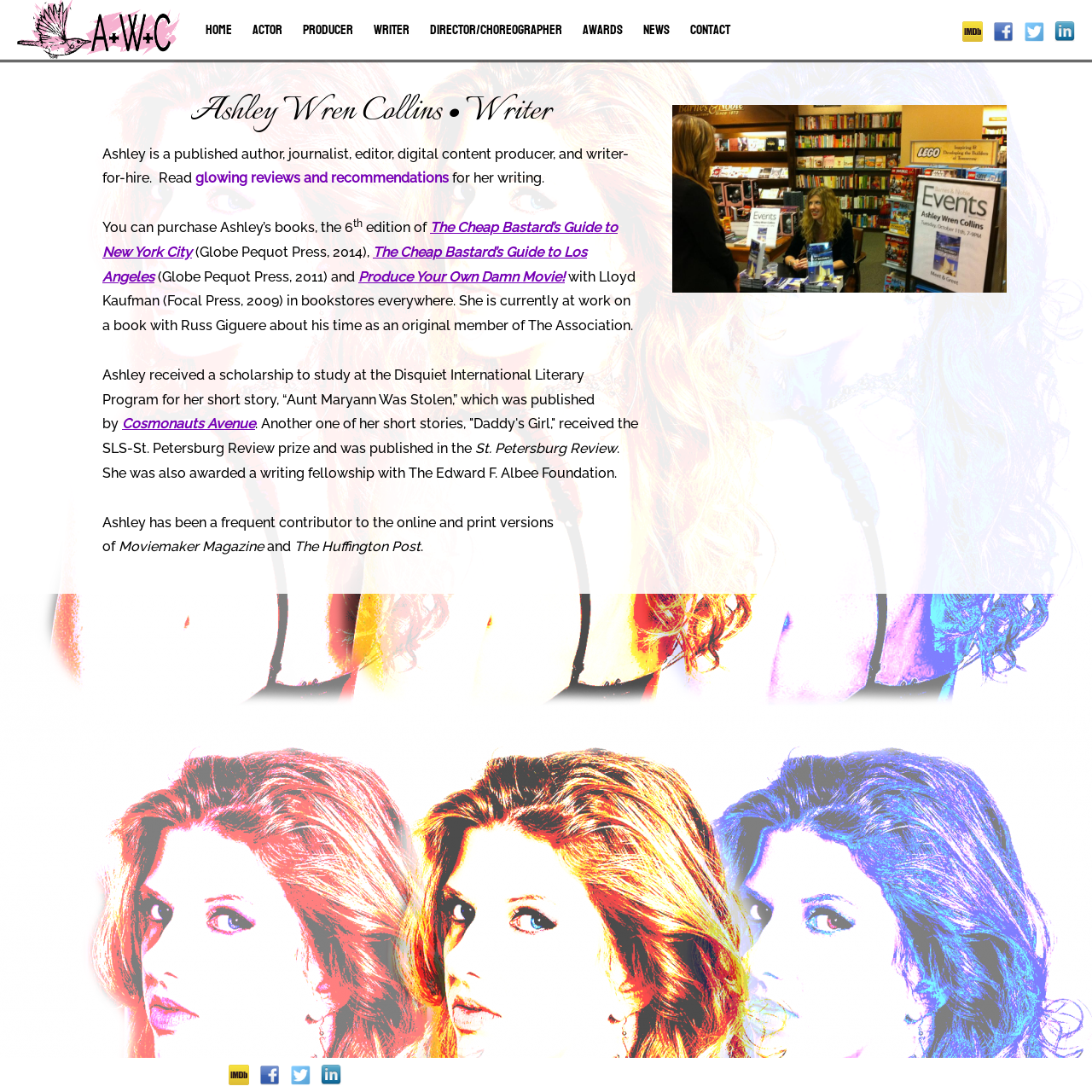Carefully examine the image and provide an in-depth answer to the question: What literary program did Ashley receive a scholarship for?

The webpage states that Ashley received a scholarship to study at the Disquiet International Literary Program for her short story, 'Aunt Maryann Was Stolen', which was published by Cosmonauts Avenue.